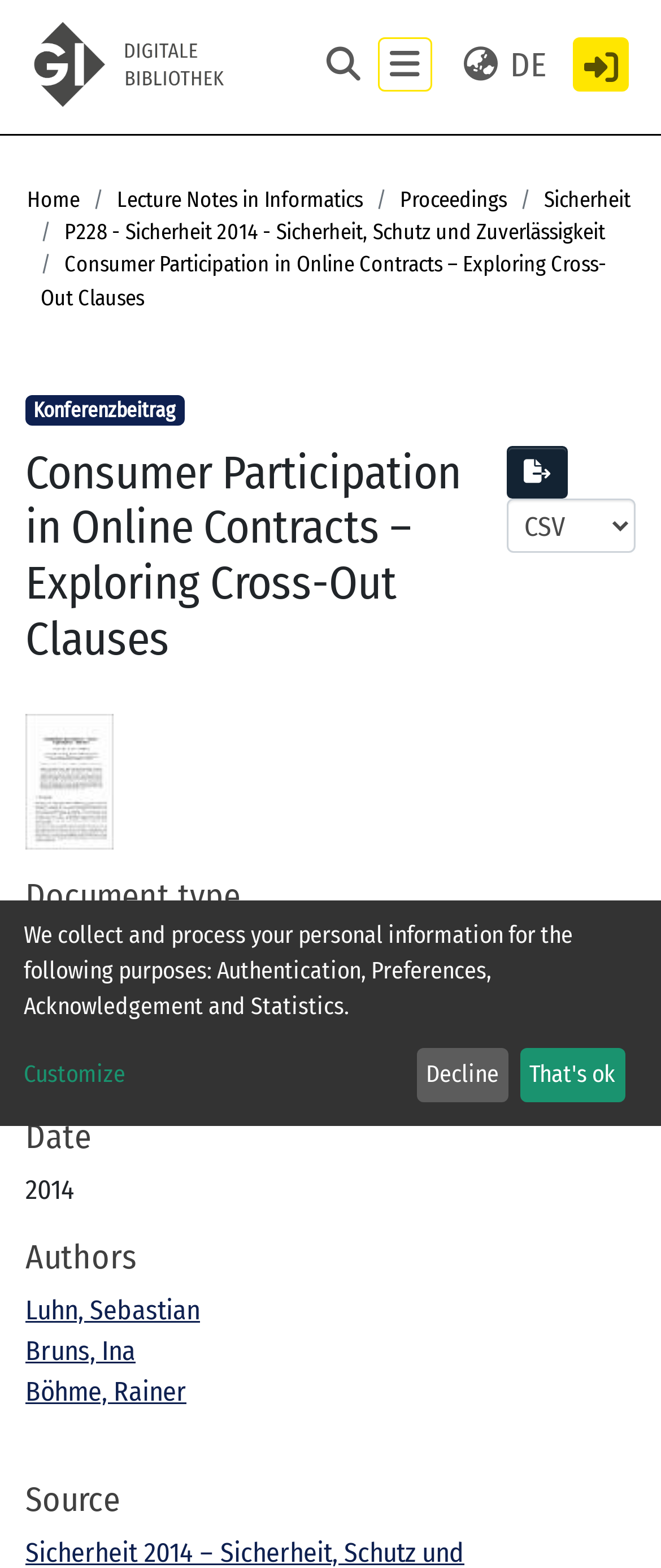Specify the bounding box coordinates for the region that must be clicked to perform the given instruction: "Change language".

[0.695, 0.025, 0.826, 0.057]